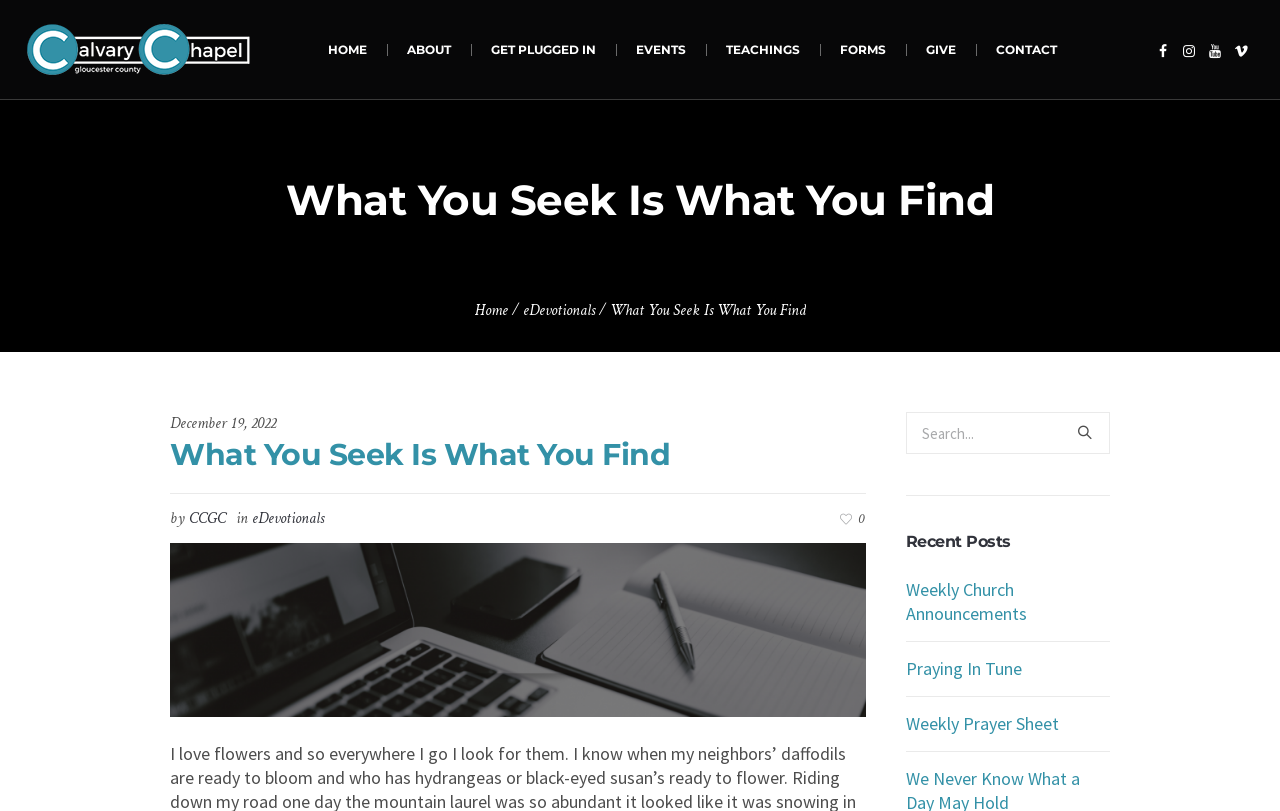Please provide a one-word or phrase answer to the question: 
What is the date of the latest article?

December 19, 2022